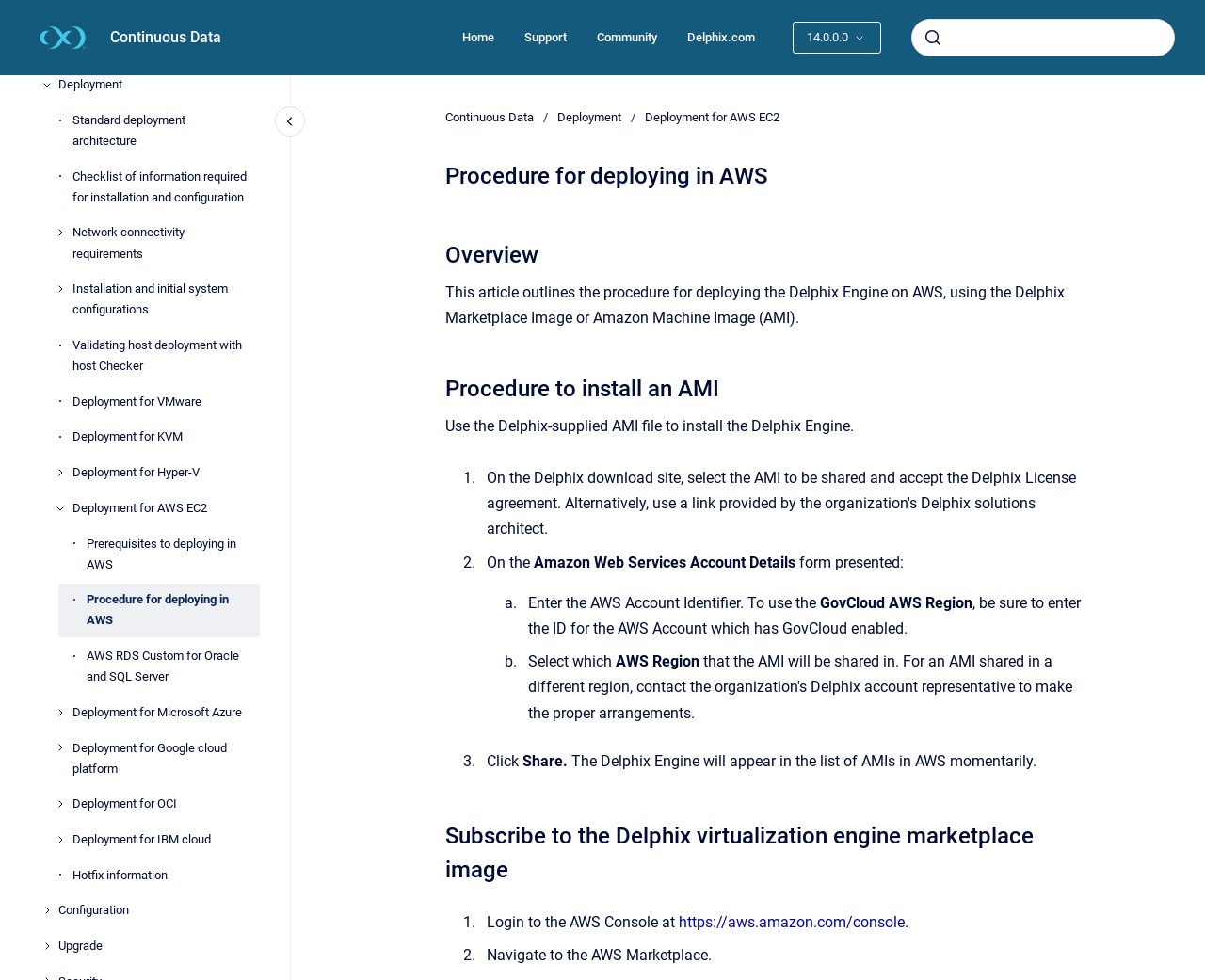Give a concise answer using one word or a phrase to the following question:
What is the purpose of this article?

Deploying Delphix Engine on AWS